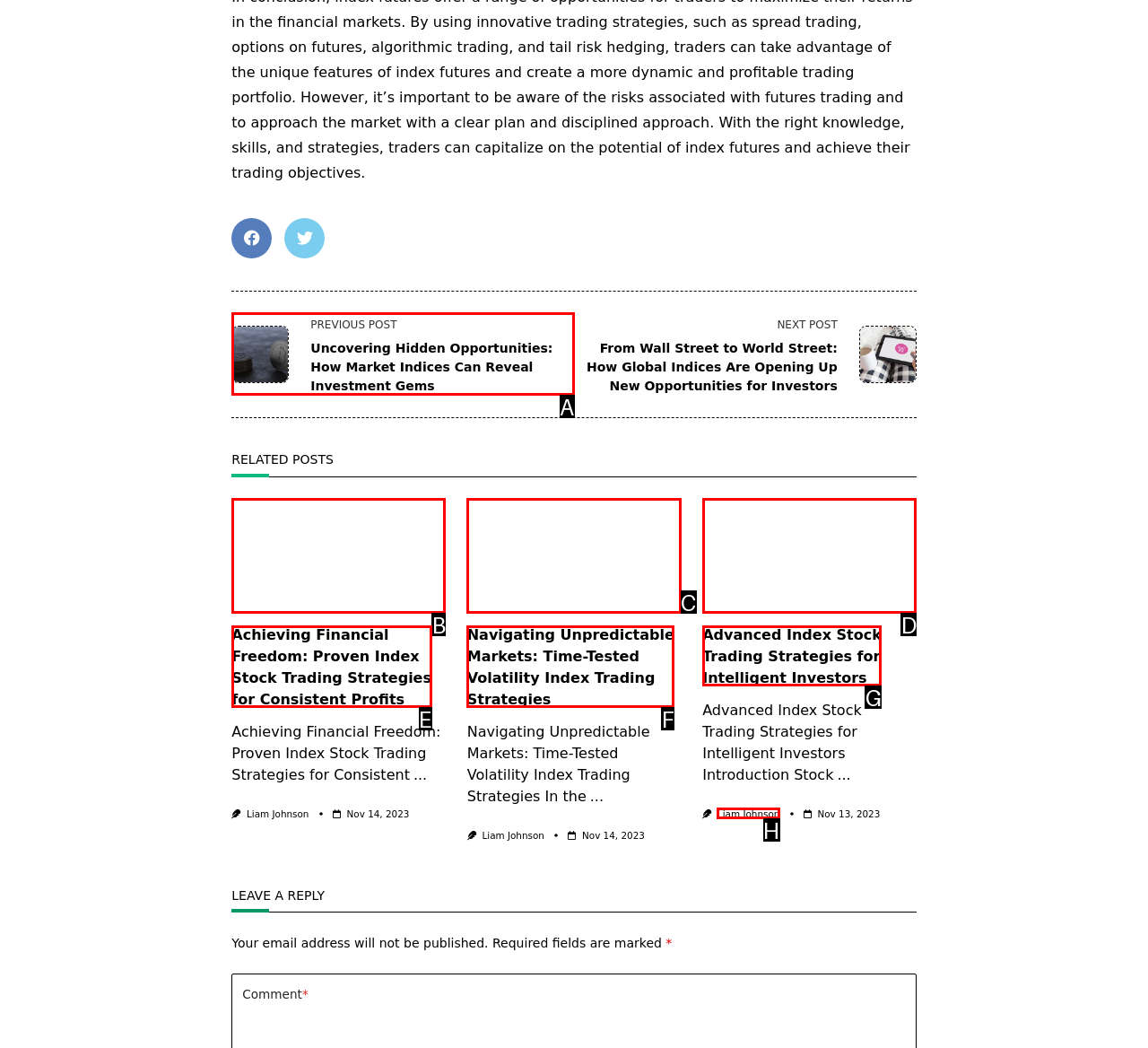Find the HTML element that suits the description: Liam Johnson
Indicate your answer with the letter of the matching option from the choices provided.

H